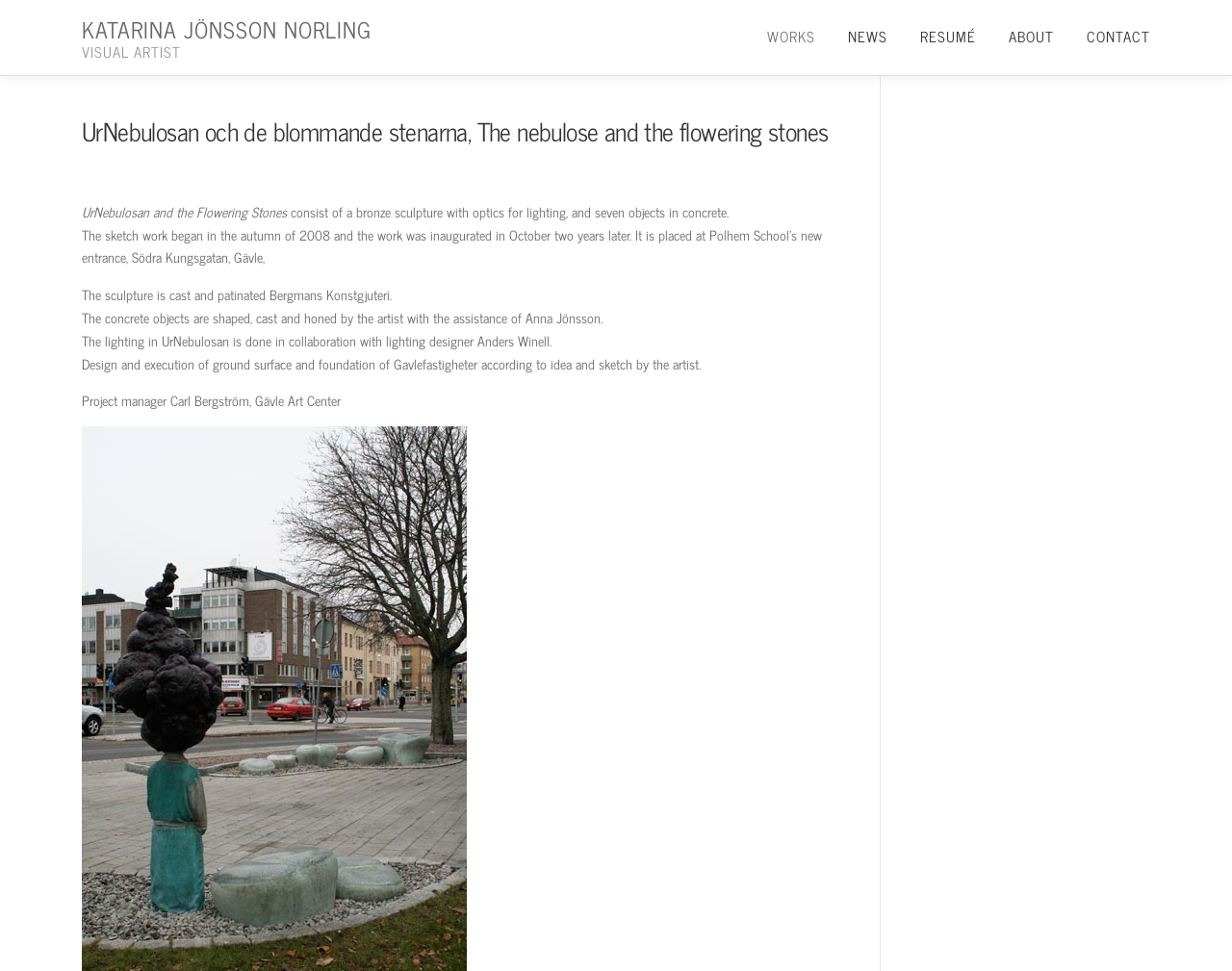What is the name of the sculpture described on the webpage?
Provide a fully detailed and comprehensive answer to the question.

The answer can be found by looking at the heading 'UrNebulosan och de blommande stenarna, The nebulose and the flowering stones' and the subsequent text, which describes the sculpture.